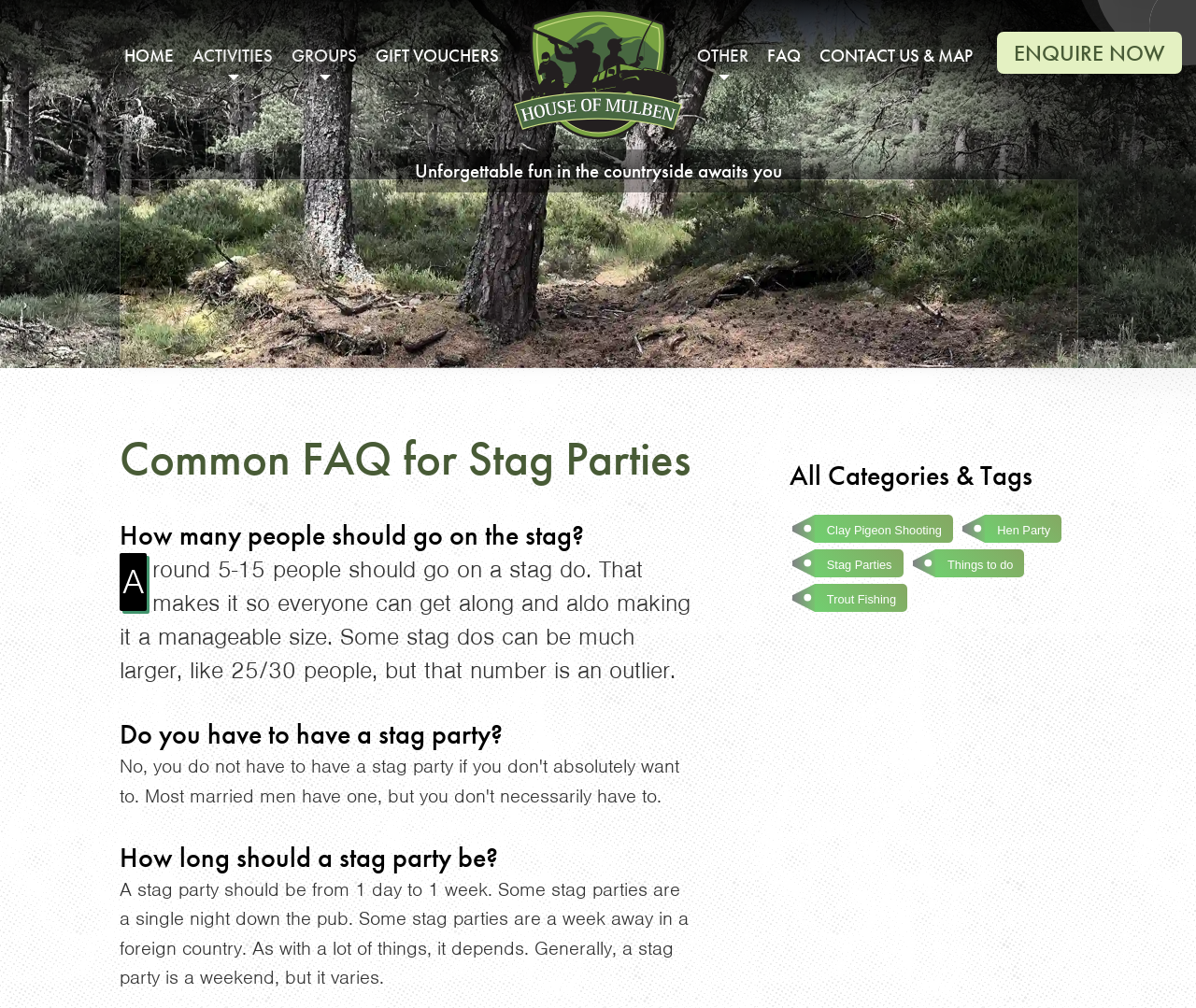Identify the bounding box coordinates for the UI element described as: "Magic Dosbox".

None